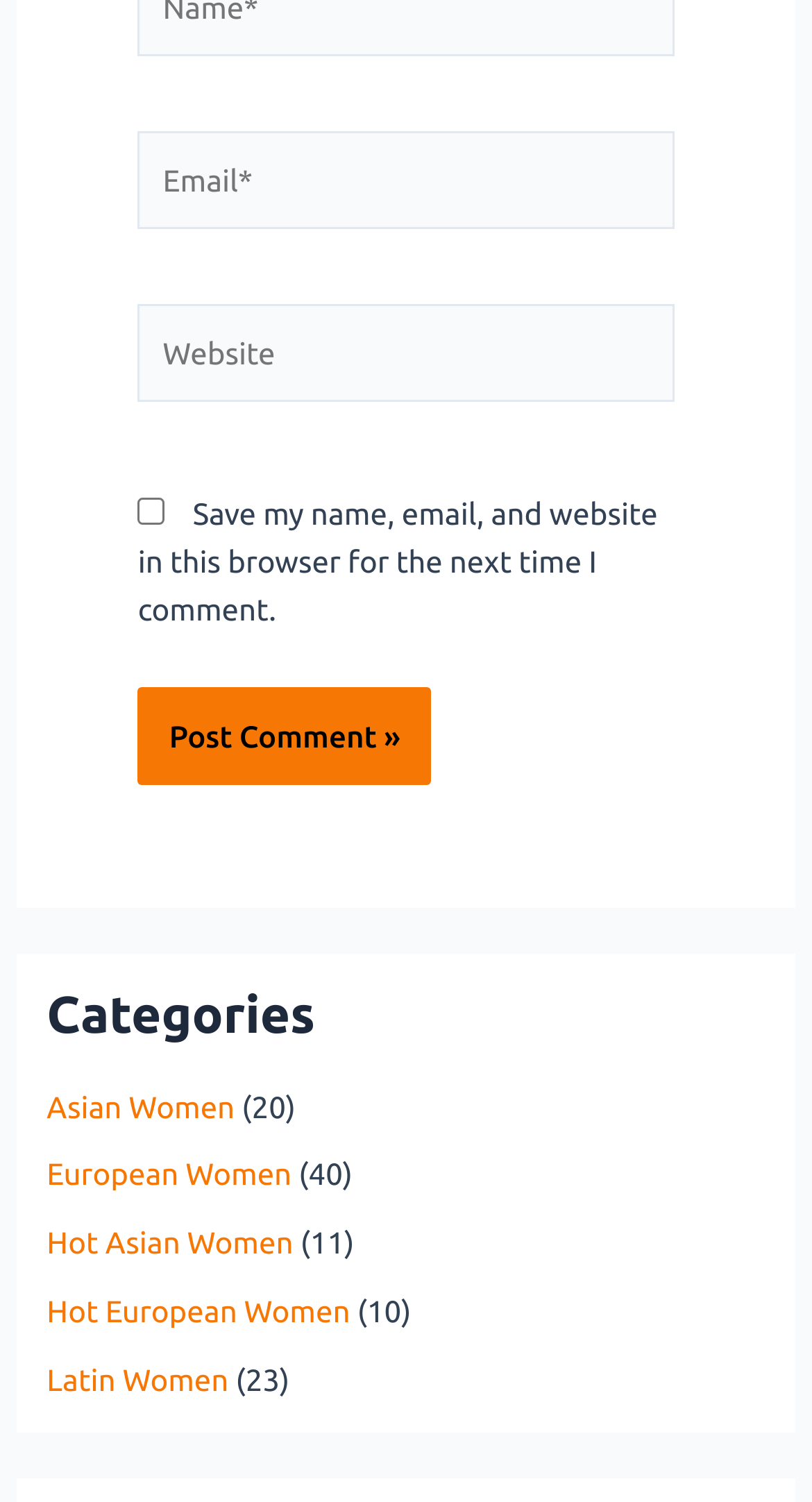Please locate the bounding box coordinates for the element that should be clicked to achieve the following instruction: "Input website URL". Ensure the coordinates are given as four float numbers between 0 and 1, i.e., [left, top, right, bottom].

[0.17, 0.202, 0.83, 0.267]